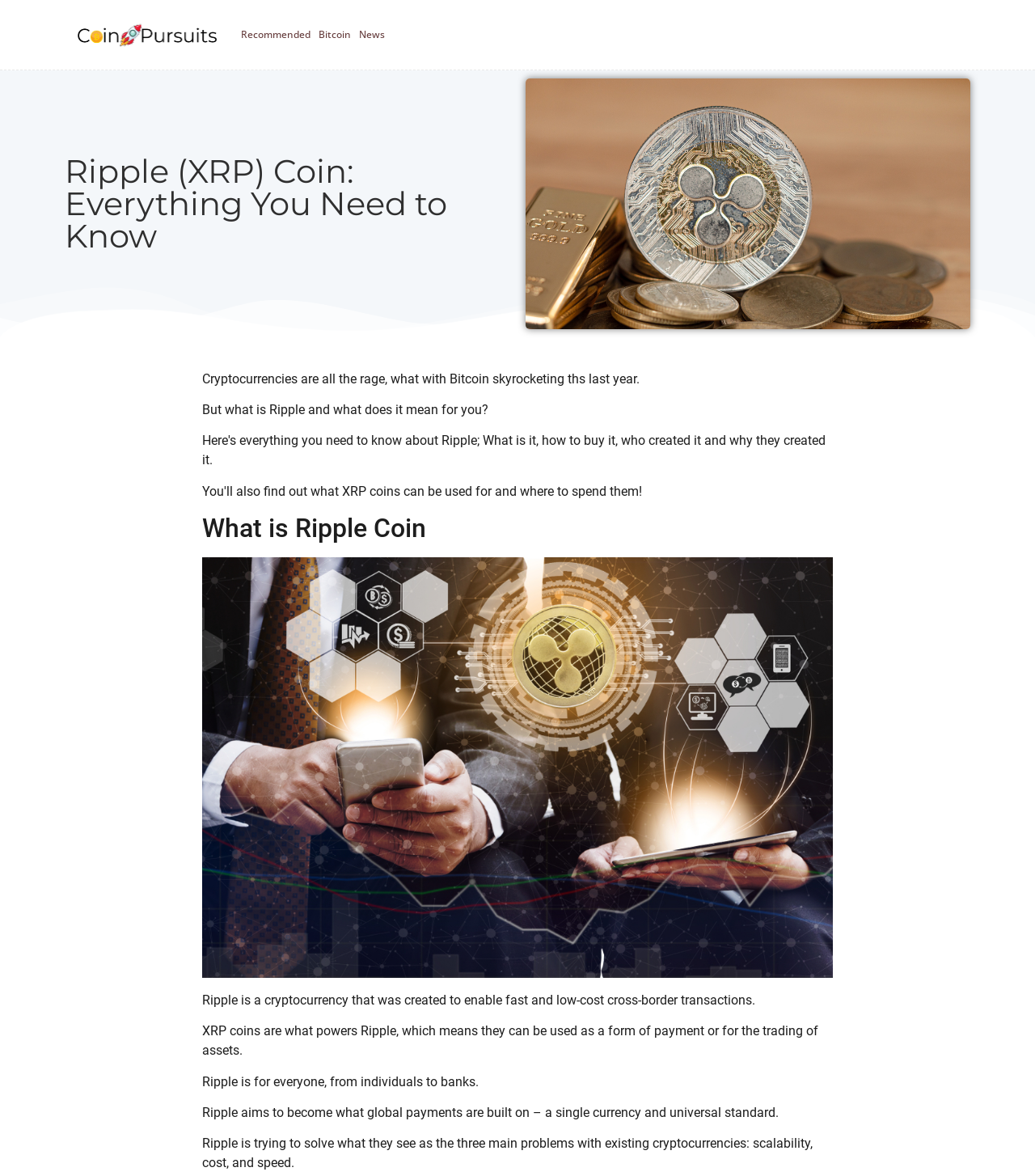Refer to the screenshot and give an in-depth answer to this question: What is the main purpose of Ripple?

According to the webpage, Ripple is a cryptocurrency that was created to enable fast and low-cost cross-border transactions, which is stated in the paragraph 'Ripple is a cryptocurrency that was created to enable fast and low-cost cross-border transactions.'